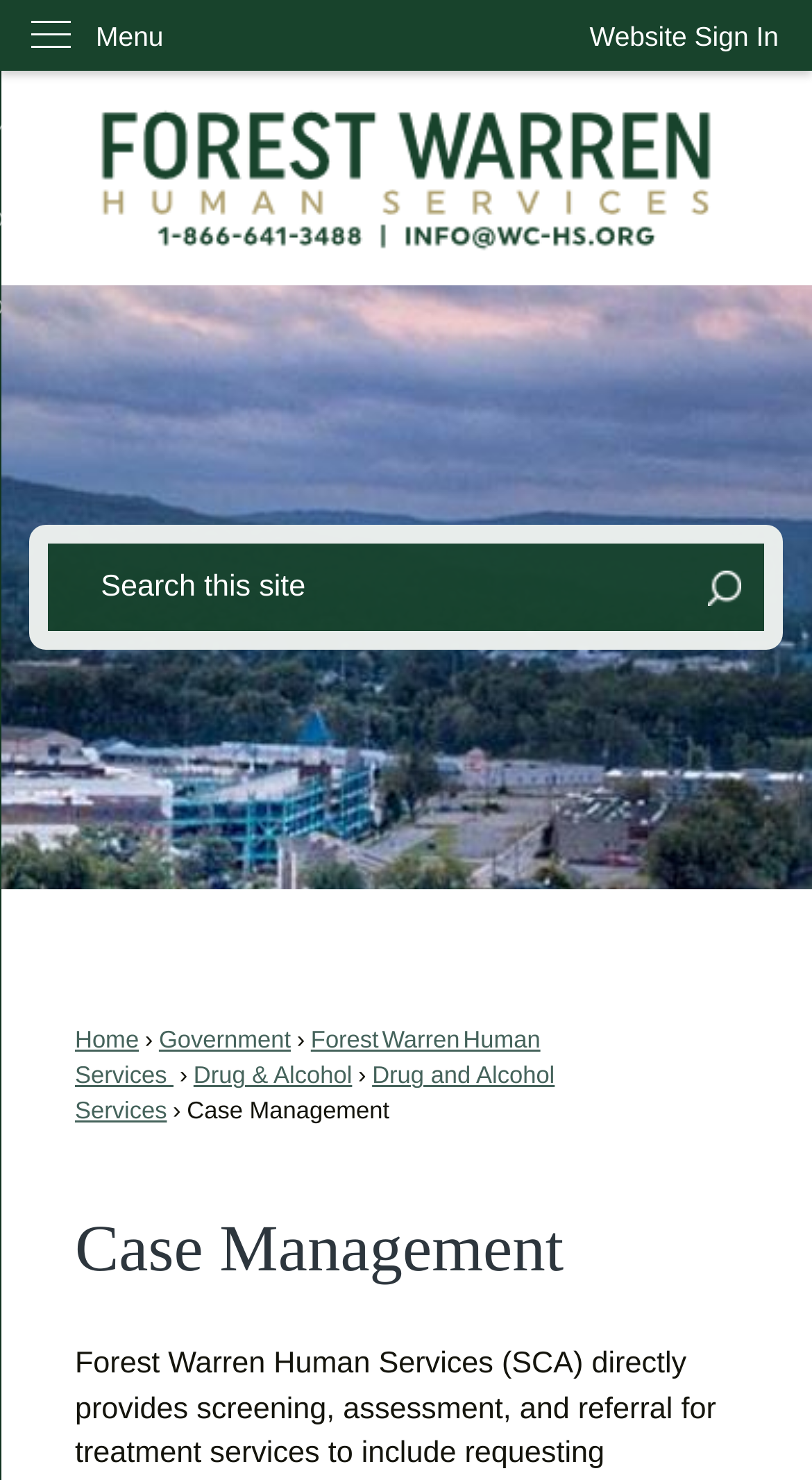Please specify the bounding box coordinates of the clickable region to carry out the following instruction: "Sign in to the website". The coordinates should be four float numbers between 0 and 1, in the format [left, top, right, bottom].

[0.685, 0.0, 1.0, 0.049]